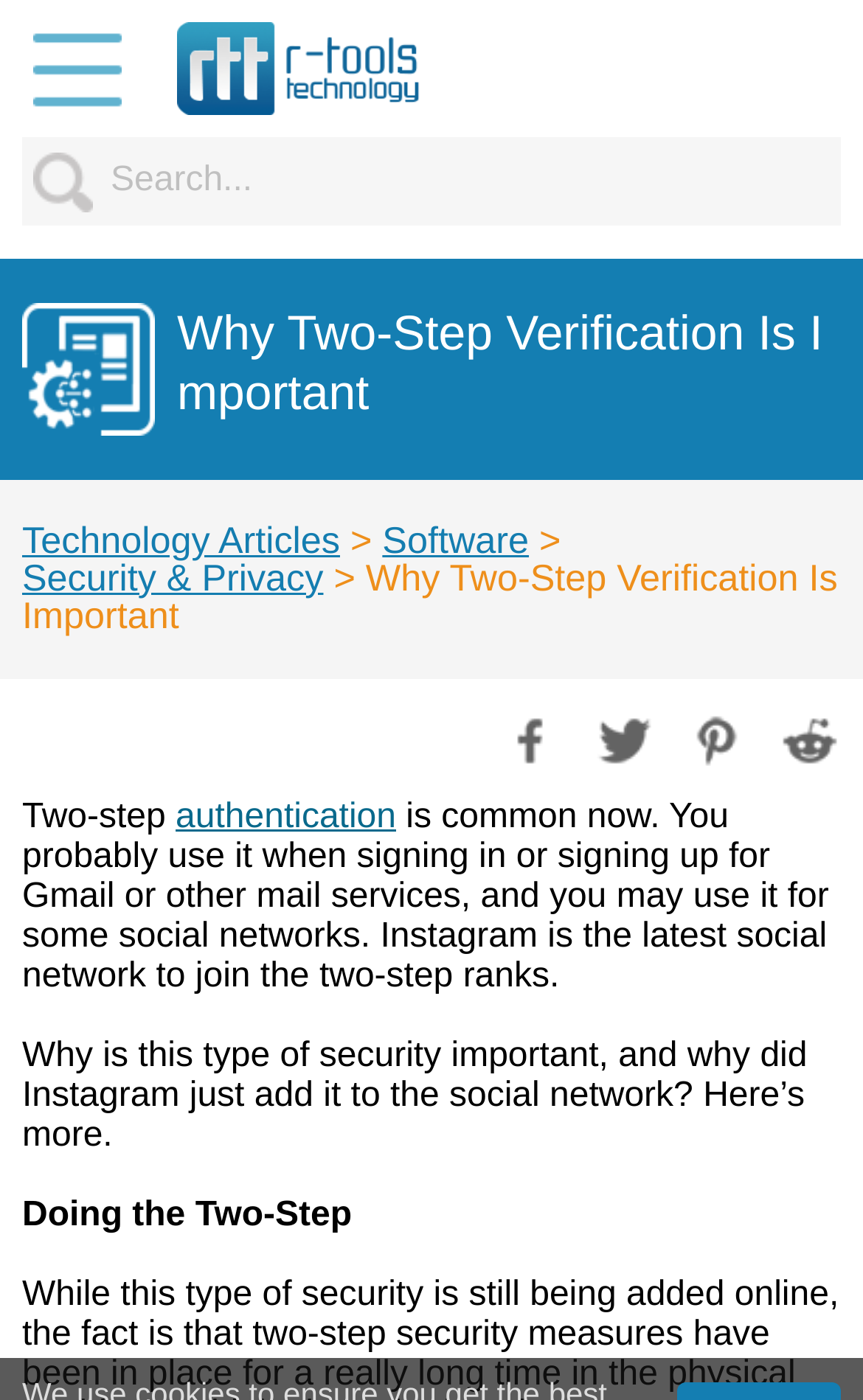Find and indicate the bounding box coordinates of the region you should select to follow the given instruction: "Learn about two-step authentication".

[0.203, 0.571, 0.459, 0.598]